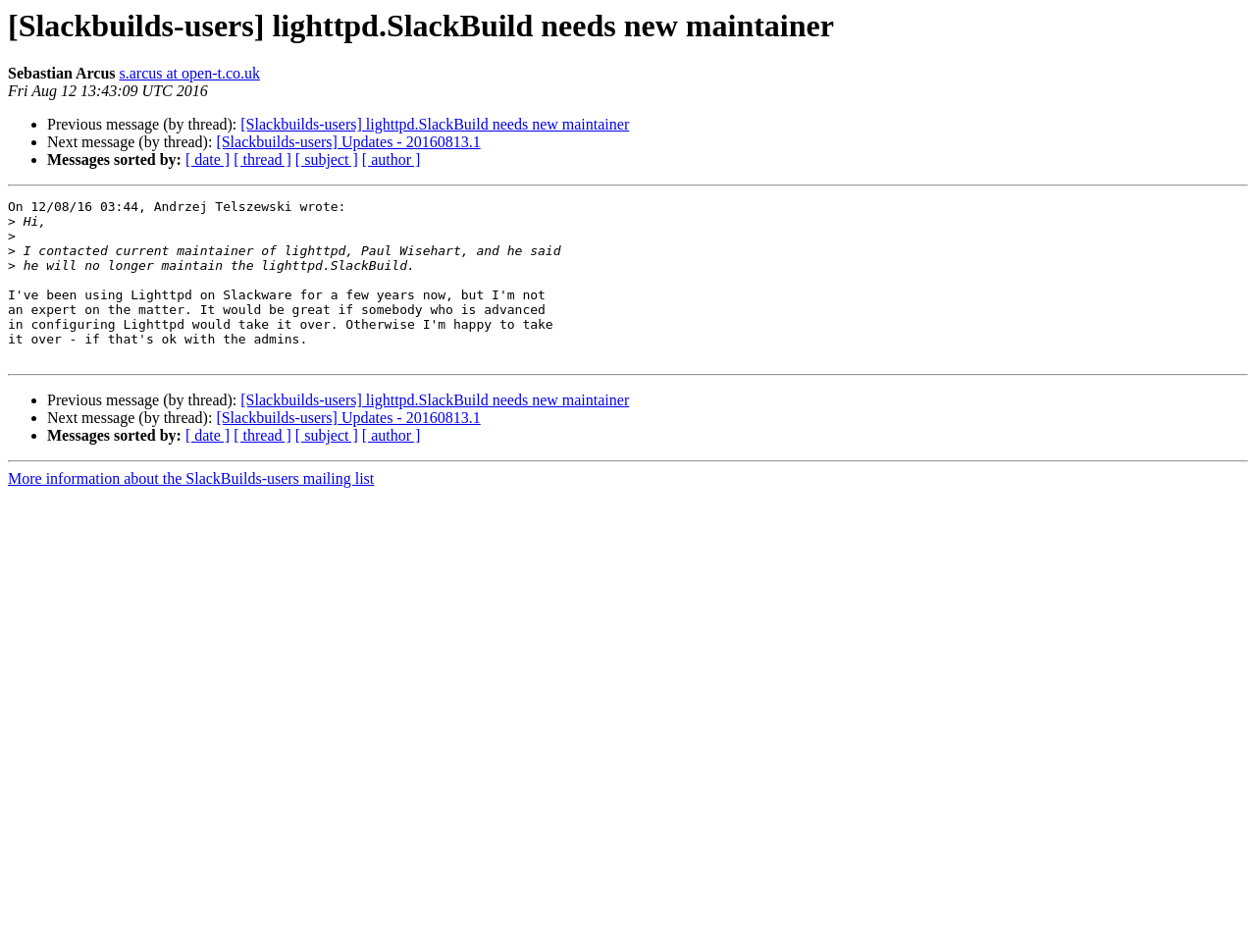What is the date of the message?
Can you provide an in-depth and detailed response to the question?

I determined the date of the message by looking at the text 'Fri Aug 12 13:43:09 UTC 2016' which indicates the date of the message.